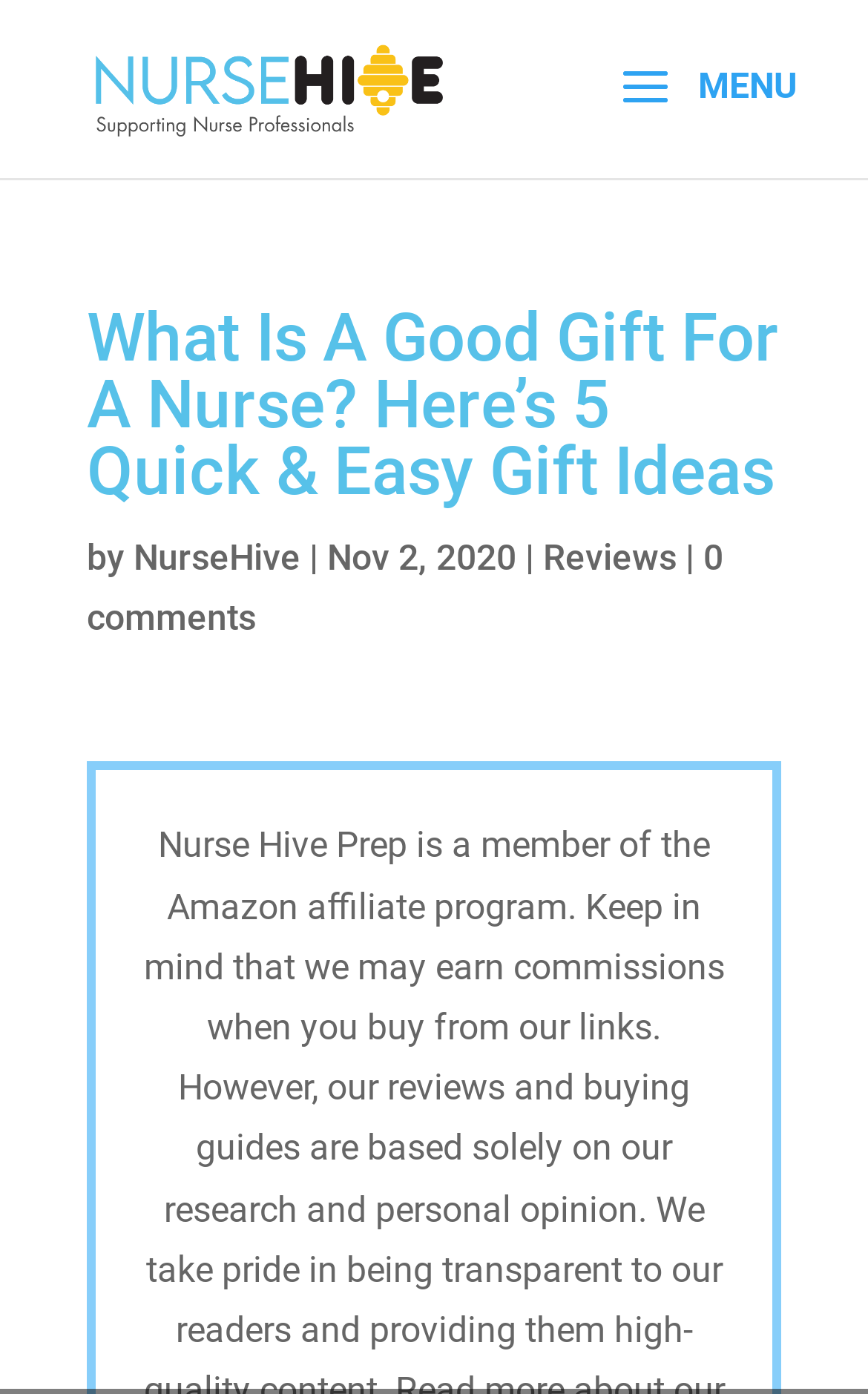Please give a one-word or short phrase response to the following question: 
How many comments does the article have?

0